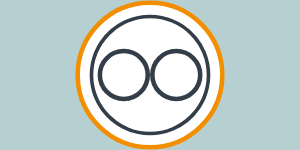What industry is HRS Heat Exchangers related to?
Refer to the image and provide a one-word or short phrase answer.

Processing industry